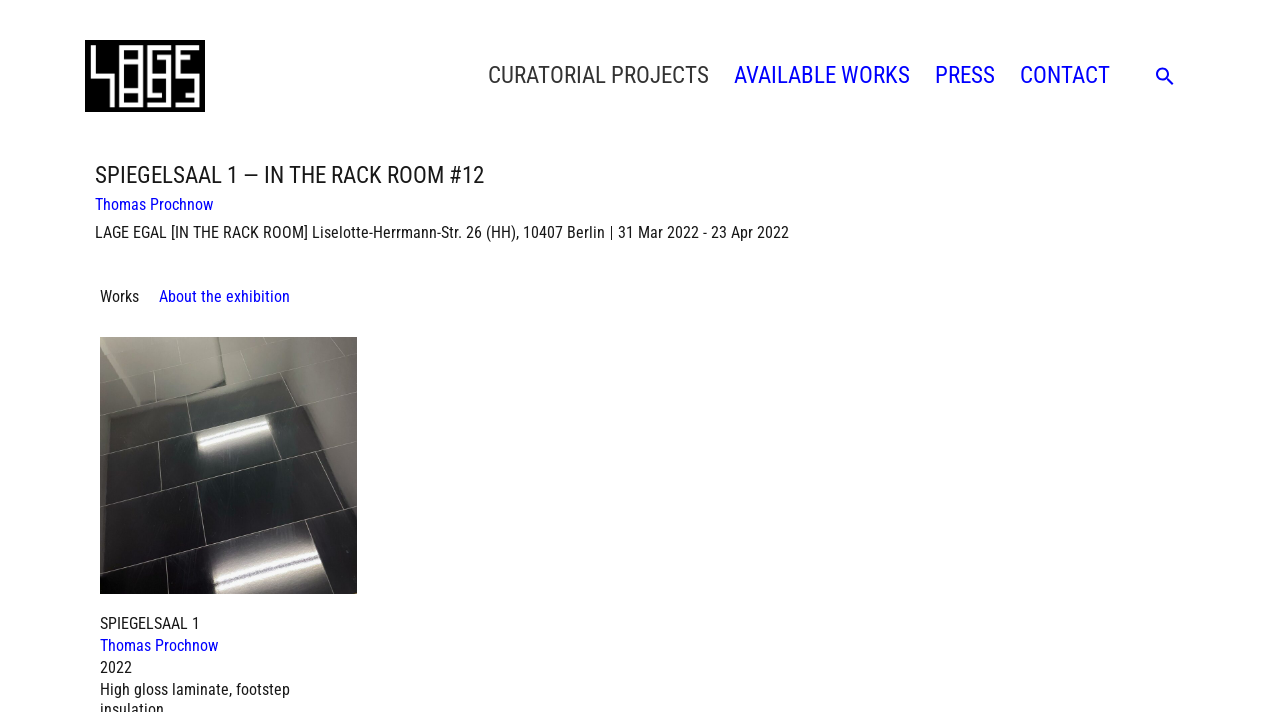Predict the bounding box for the UI component with the following description: "AVAILABLE WORKS".

[0.573, 0.069, 0.711, 0.145]